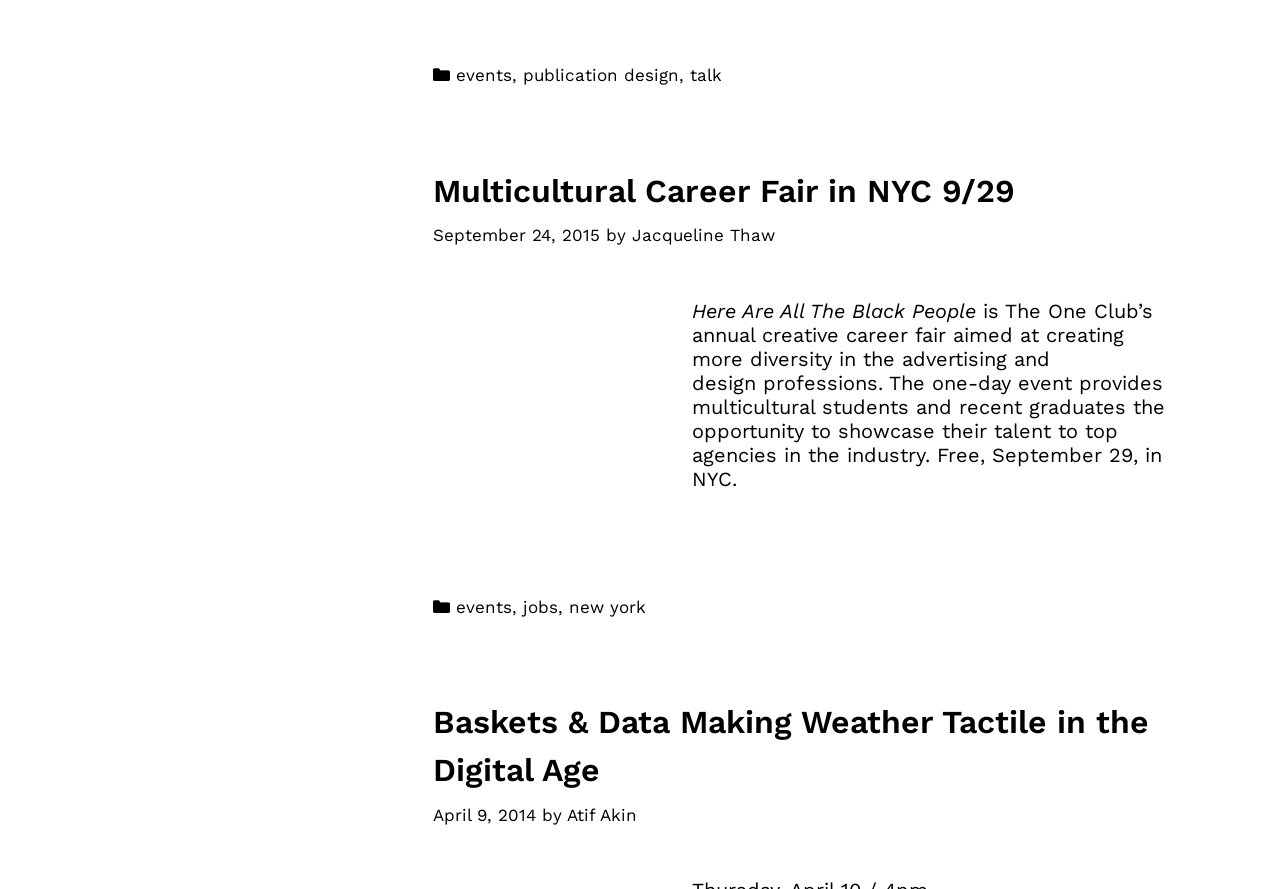What is the date of the event 'Baskets & Data Making Weather Tactile in the Digital Age'?
Utilize the image to construct a detailed and well-explained answer.

The answer can be found in the link 'April 9, 2014' which is located below the heading 'Baskets & Data Making Weather Tactile in the Digital Age' and is also a time element. This indicates that April 9, 2014 is the date of the event.